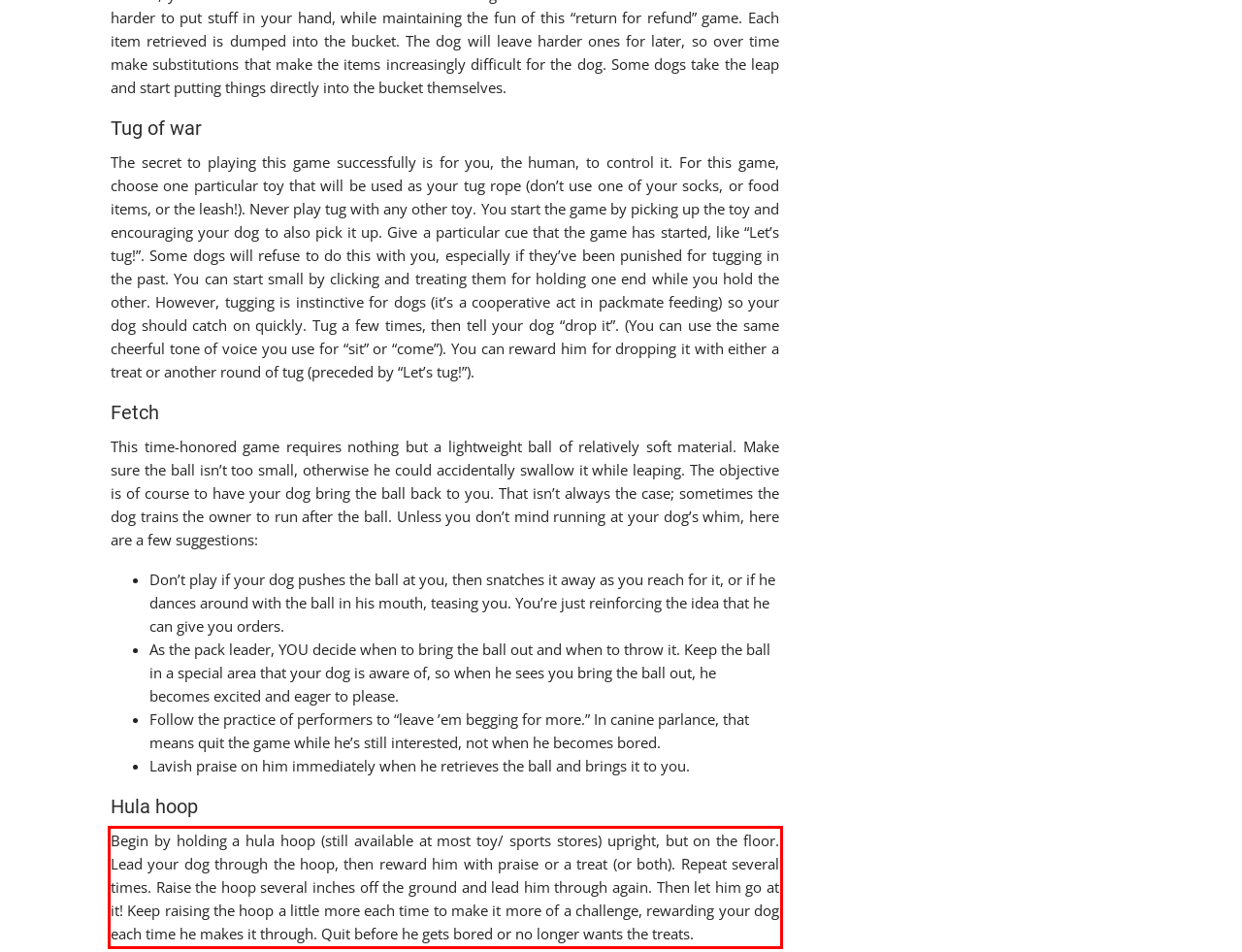Please analyze the screenshot of a webpage and extract the text content within the red bounding box using OCR.

Begin by holding a hula hoop (still available at most toy/ sports stores) upright, but on the floor. Lead your dog through the hoop, then reward him with praise or a treat (or both). Repeat several times. Raise the hoop several inches off the ground and lead him through again. Then let him go at it! Keep raising the hoop a little more each time to make it more of a challenge, rewarding your dog each time he makes it through. Quit before he gets bored or no longer wants the treats.